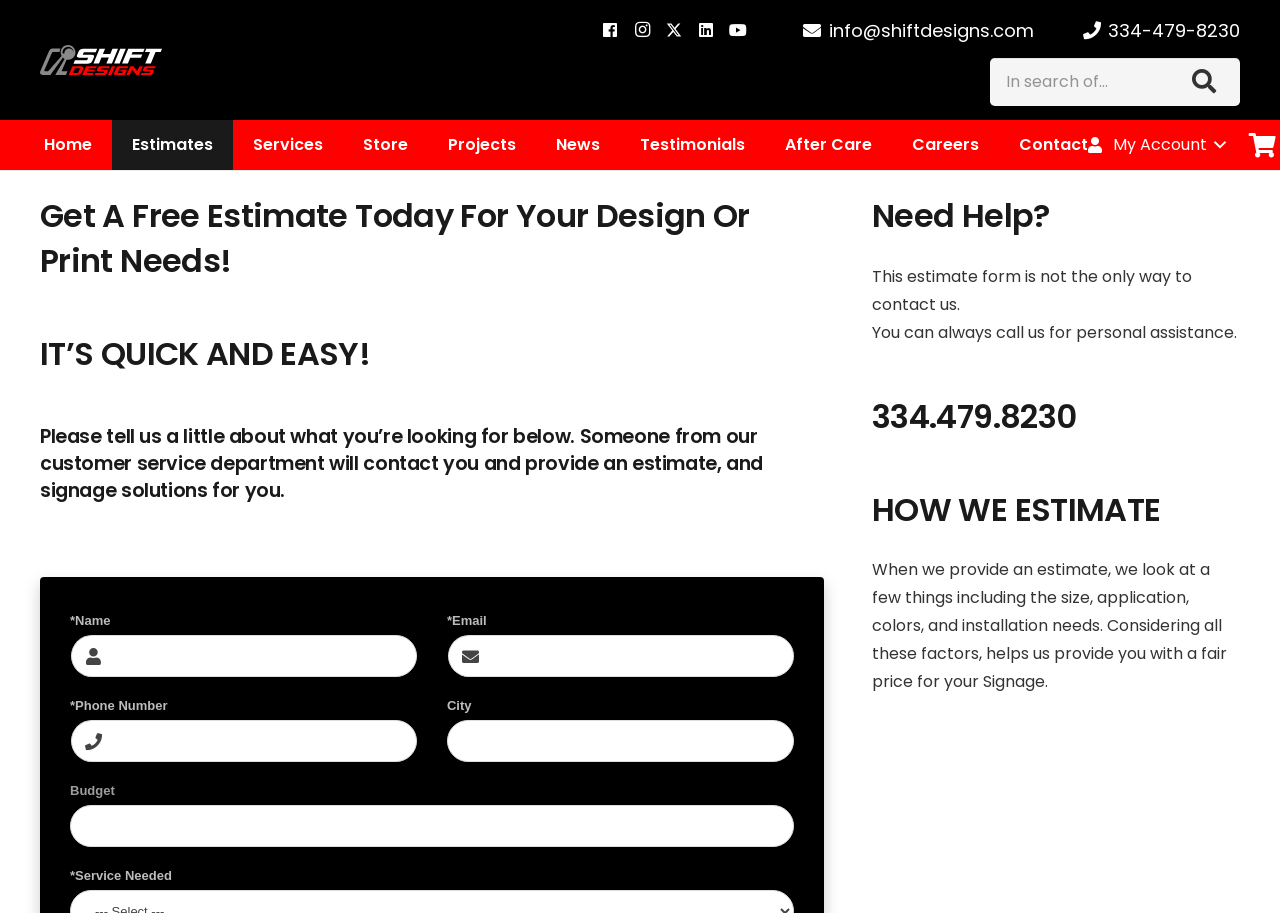What information is required to request an estimate?
Refer to the screenshot and deliver a thorough answer to the question presented.

The webpage has a form that users must fill out to request an estimate. The form requires users to provide their name, phone number, and email address, as well as other optional information such as their city, budget, and service needed.